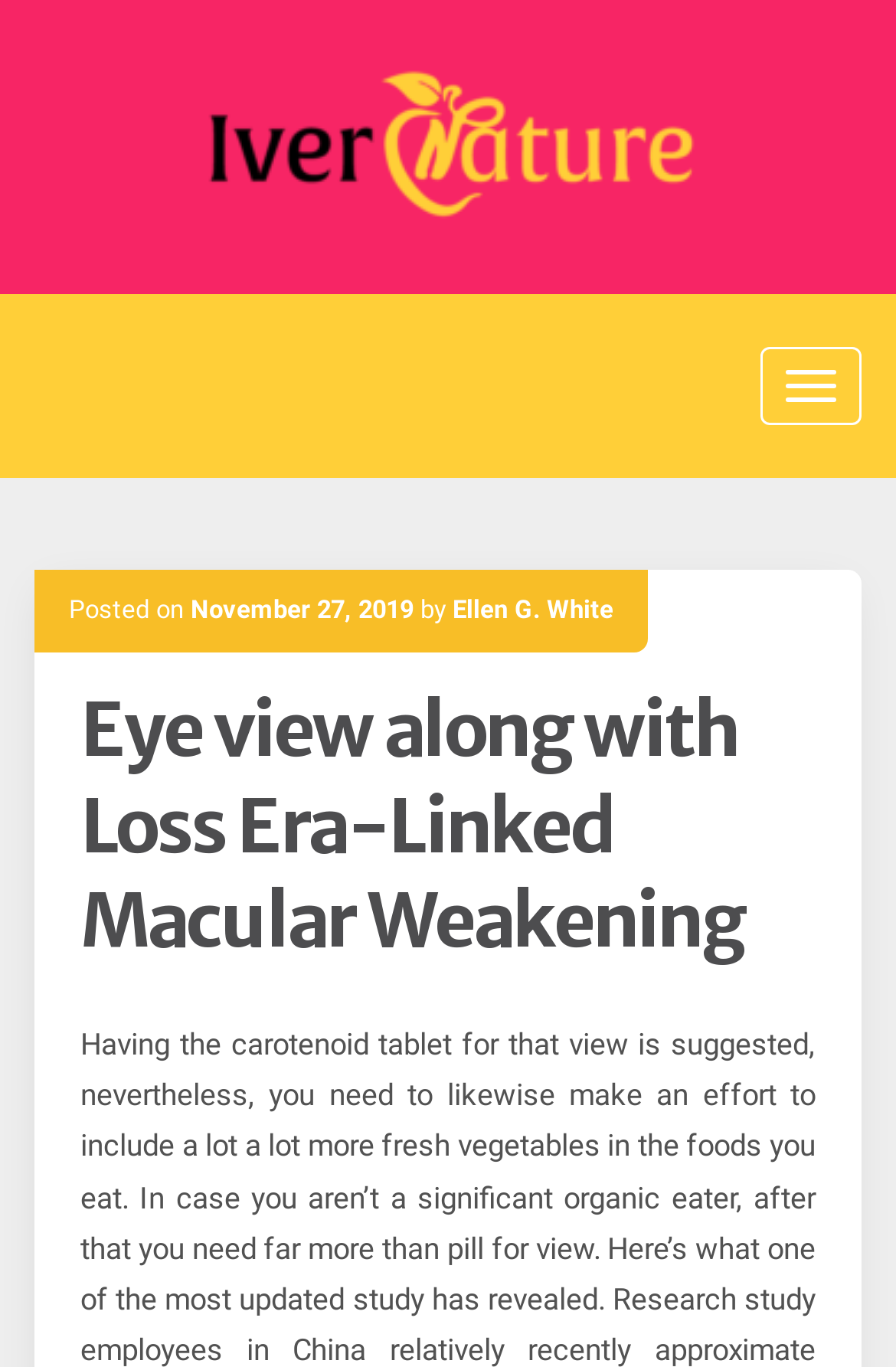Identify the bounding box of the UI element that matches this description: "November 27, 2019December 3, 2019".

[0.213, 0.435, 0.462, 0.457]